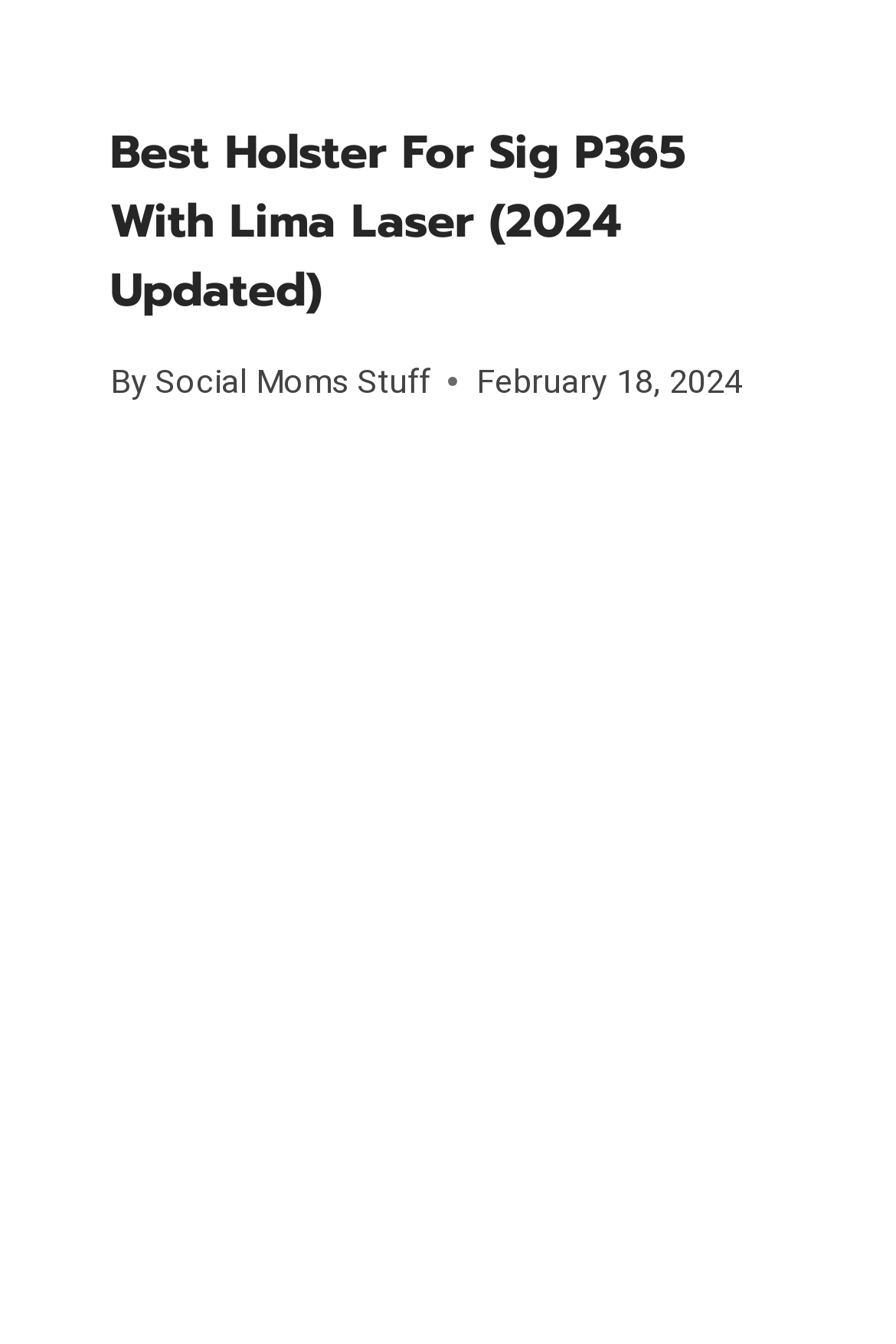Based on the element description, predict the bounding box coordinates (top-left x, top-left y, bottom-right x, bottom-right y) for the UI element in the screenshot: Home

[0.104, 0.641, 0.283, 0.727]